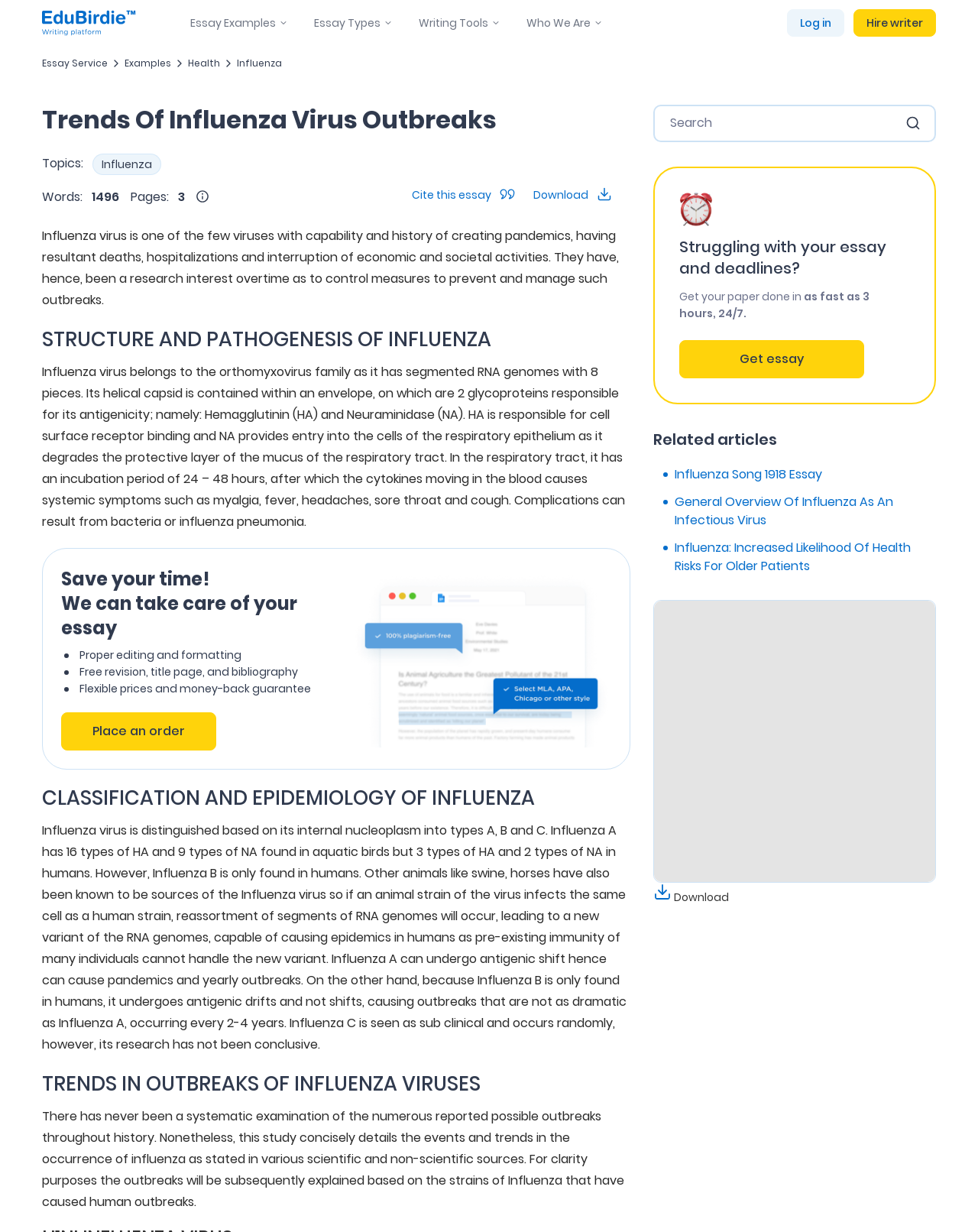Using the provided element description "Examples", determine the bounding box coordinates of the UI element.

[0.127, 0.045, 0.175, 0.058]